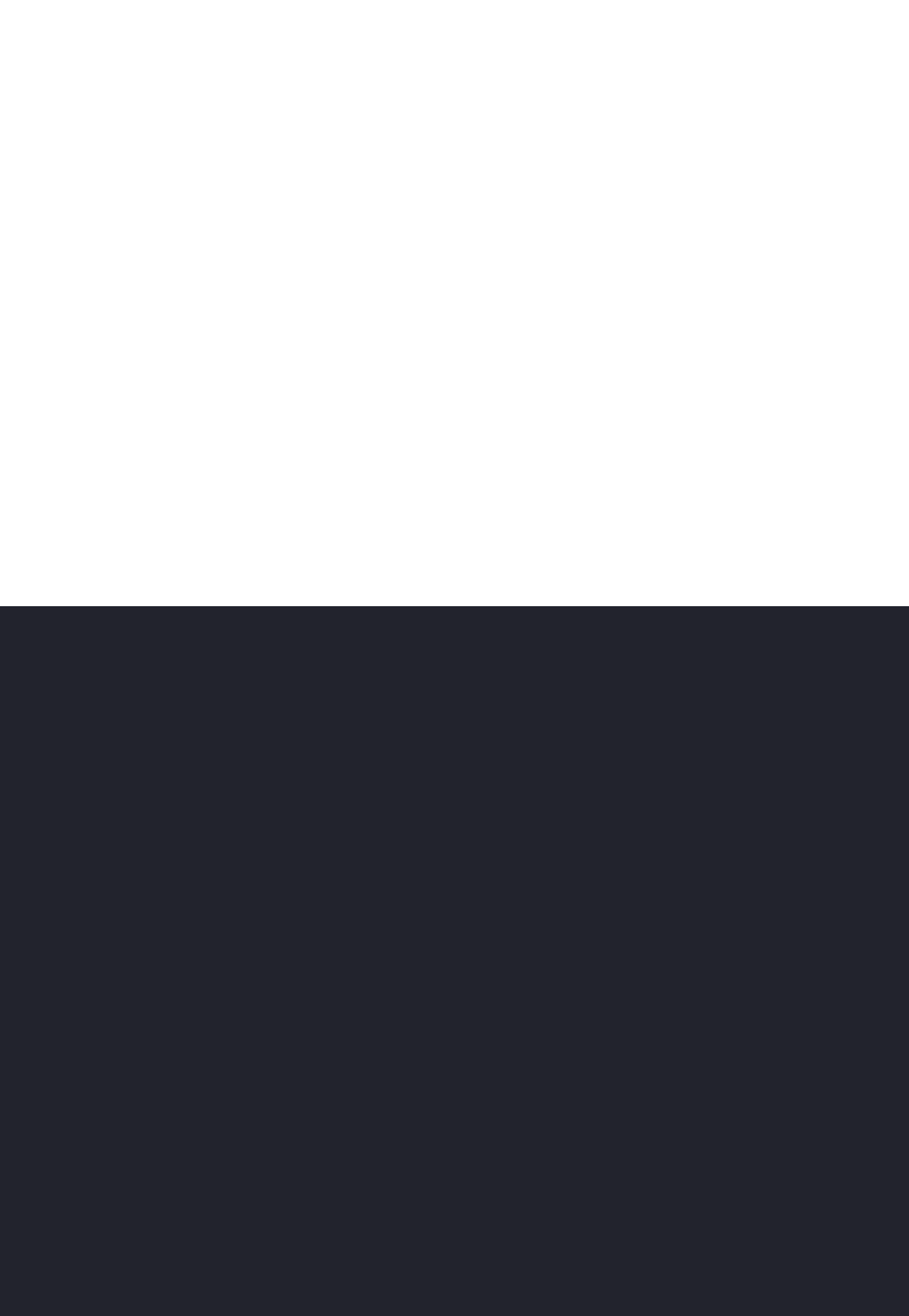What is the company's phone number?
Look at the screenshot and respond with a single word or phrase.

(888) 906-3317